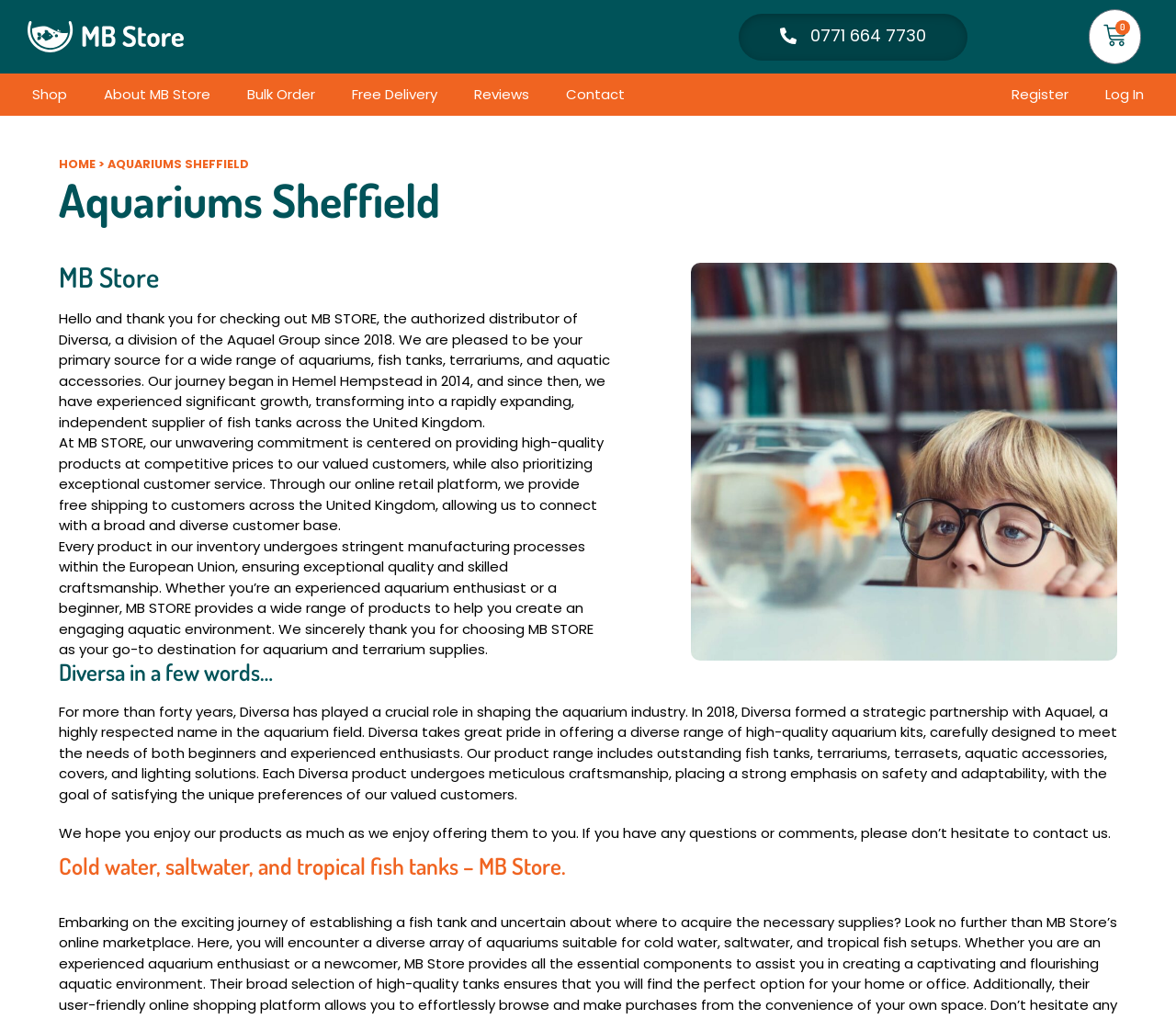Use a single word or phrase to answer the question: What is the origin of MB STORE?

Hemel Hempstead in 2014